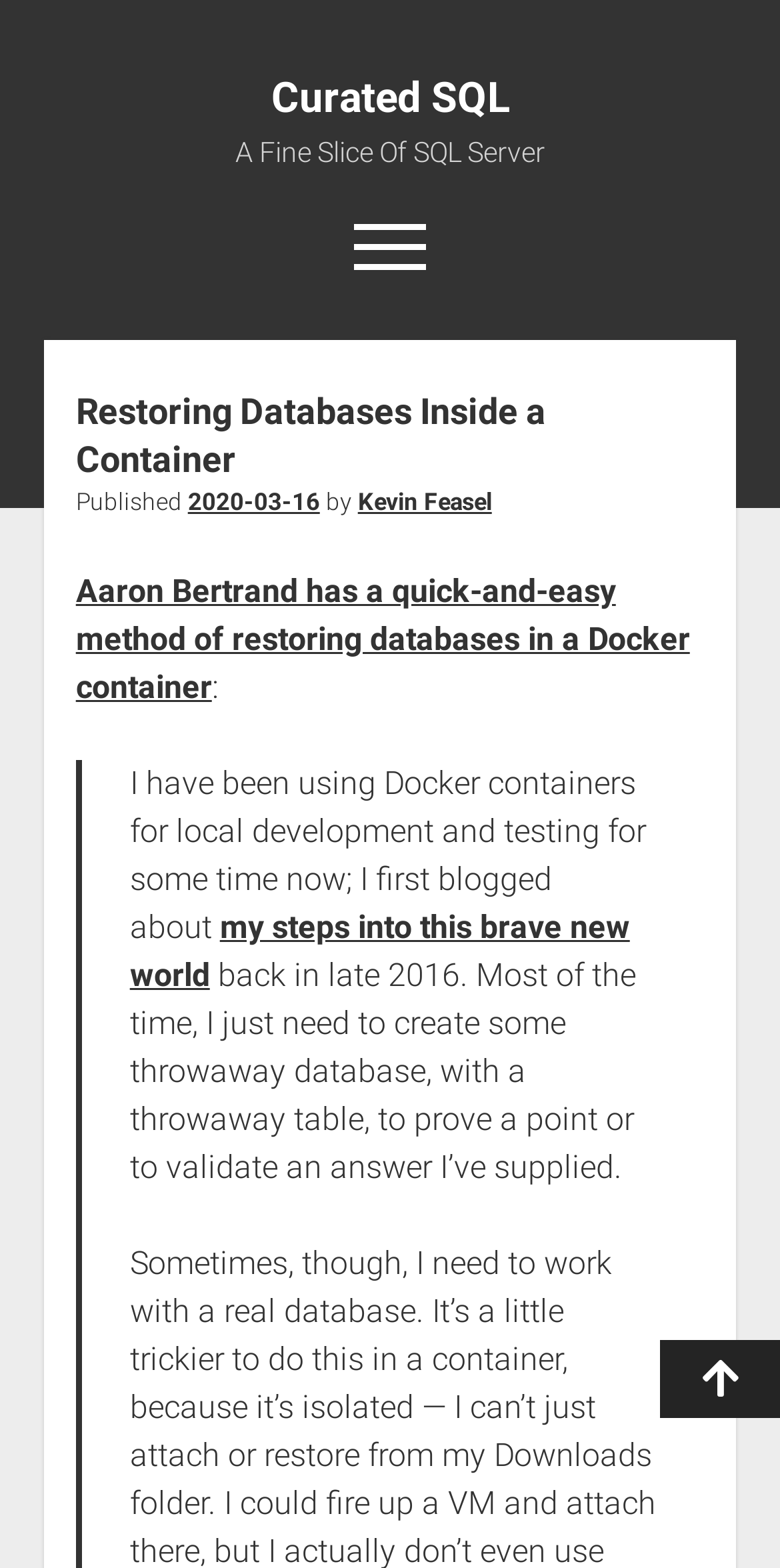Identify the primary heading of the webpage and provide its text.

Restoring Databases Inside a Container